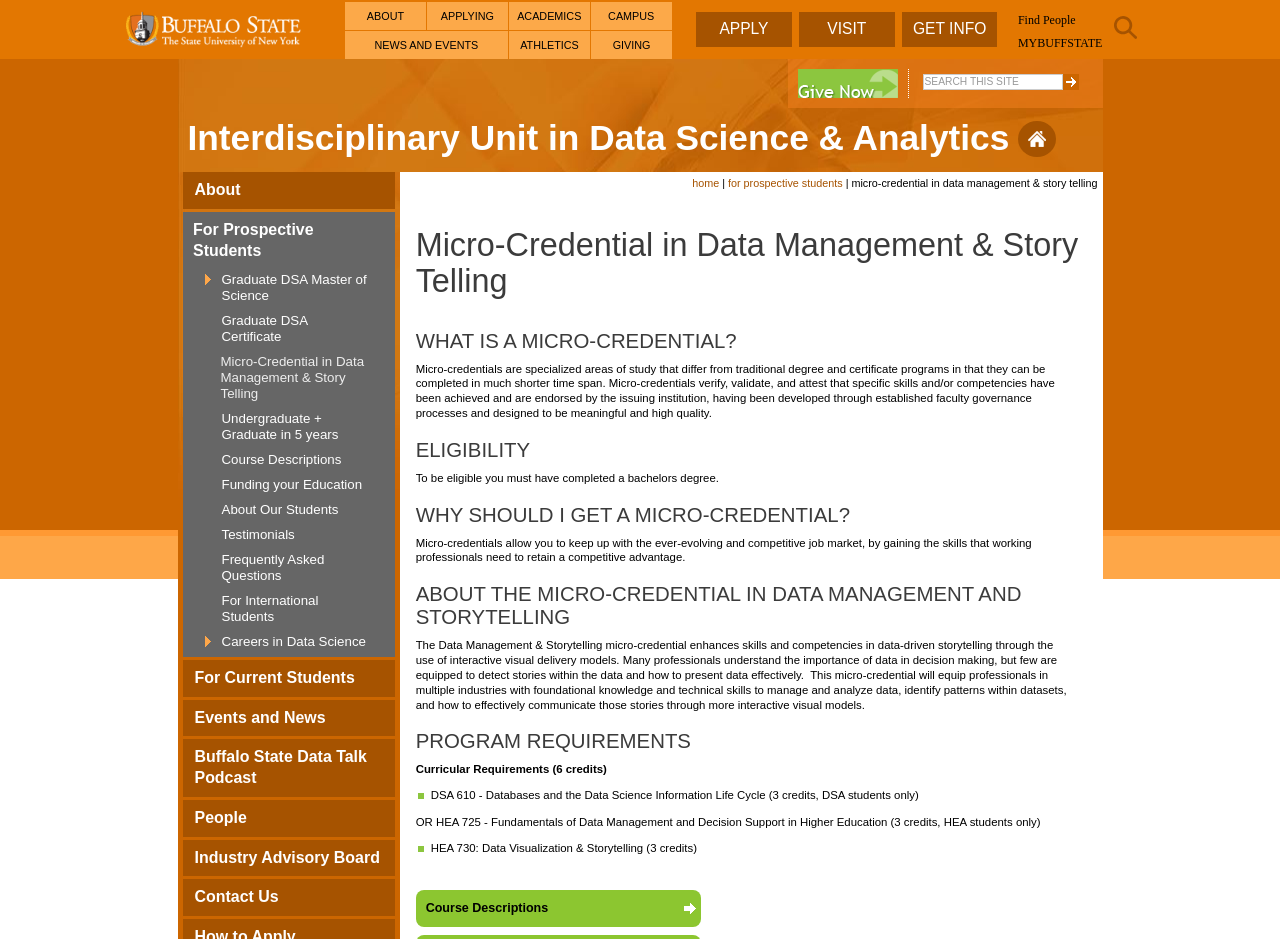Determine the bounding box coordinates of the clickable area required to perform the following instruction: "Get information about the Micro-Credential program". The coordinates should be represented as four float numbers between 0 and 1: [left, top, right, bottom].

[0.713, 0.021, 0.771, 0.04]